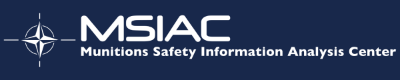What does the stylized compass design symbolize?
Please answer the question with as much detail as possible using the screenshot.

The caption explains that the stylized compass design in the logo symbolizes guidance and precision, reflecting the organization's commitment to providing expertise and resources related to munitions safety.